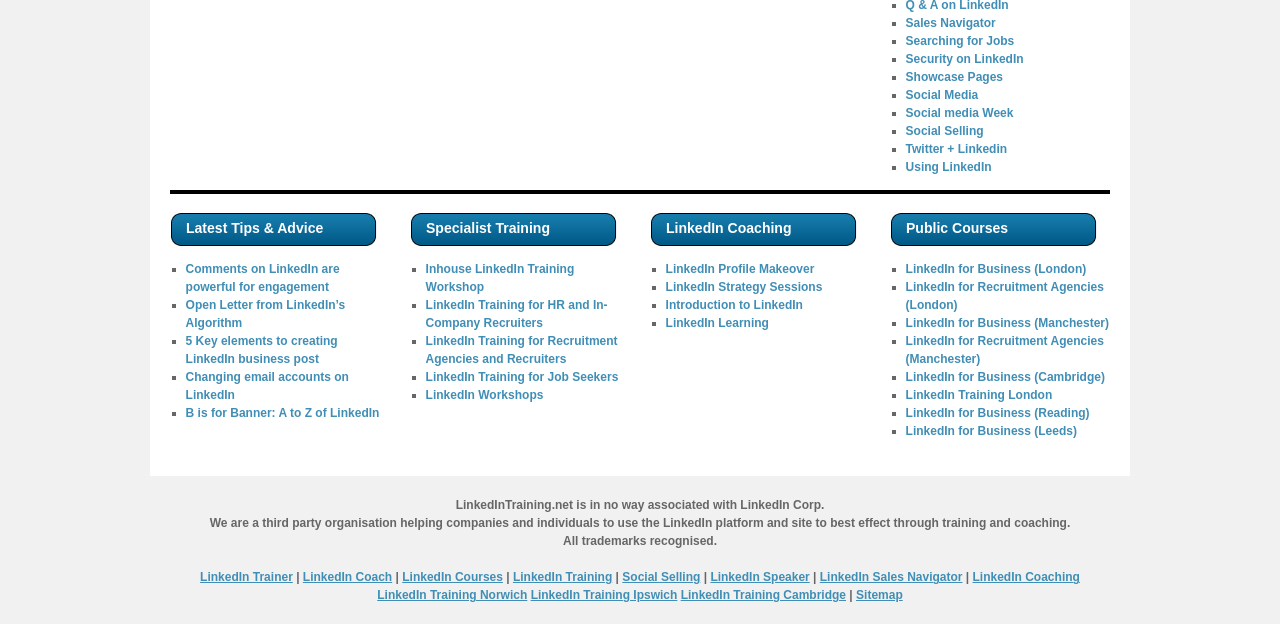Provide the bounding box coordinates of the area you need to click to execute the following instruction: "Go to Facebook page".

None